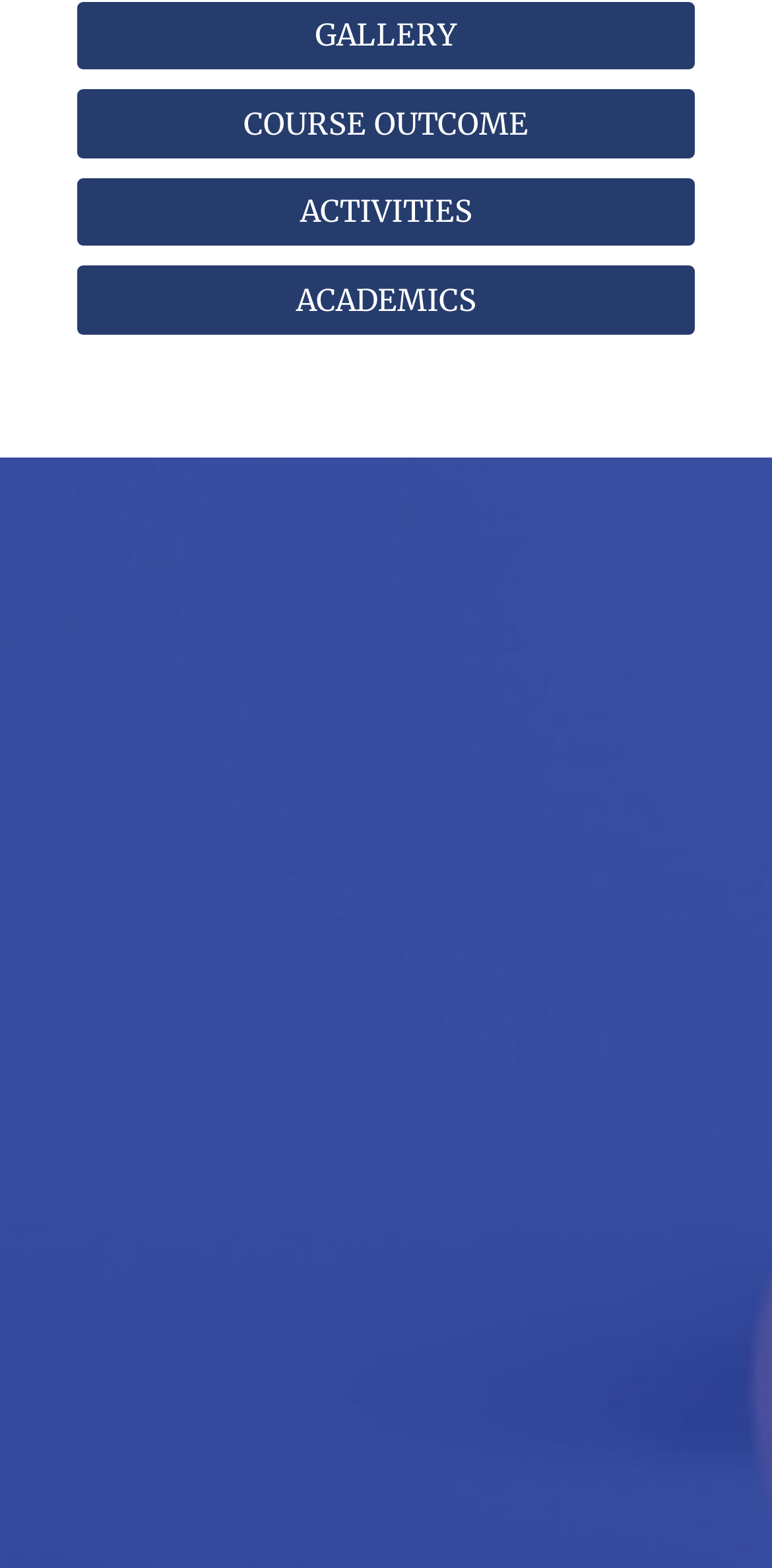Provide the bounding box coordinates of the area you need to click to execute the following instruction: "contact the college".

[0.141, 0.473, 0.408, 0.496]